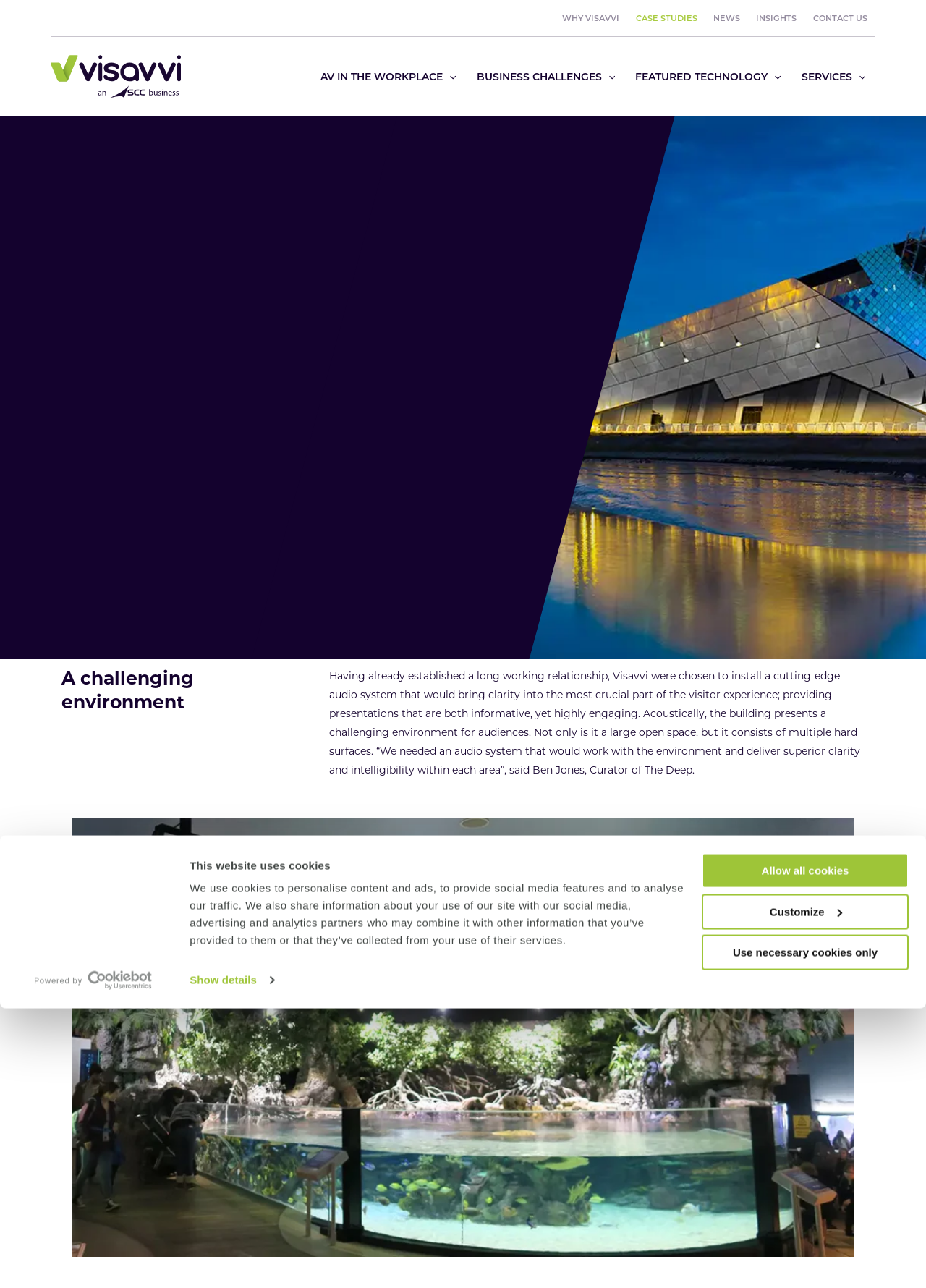Provide a single word or phrase to answer the given question: 
What is the image below the heading 'A challenging environment'?

A figure